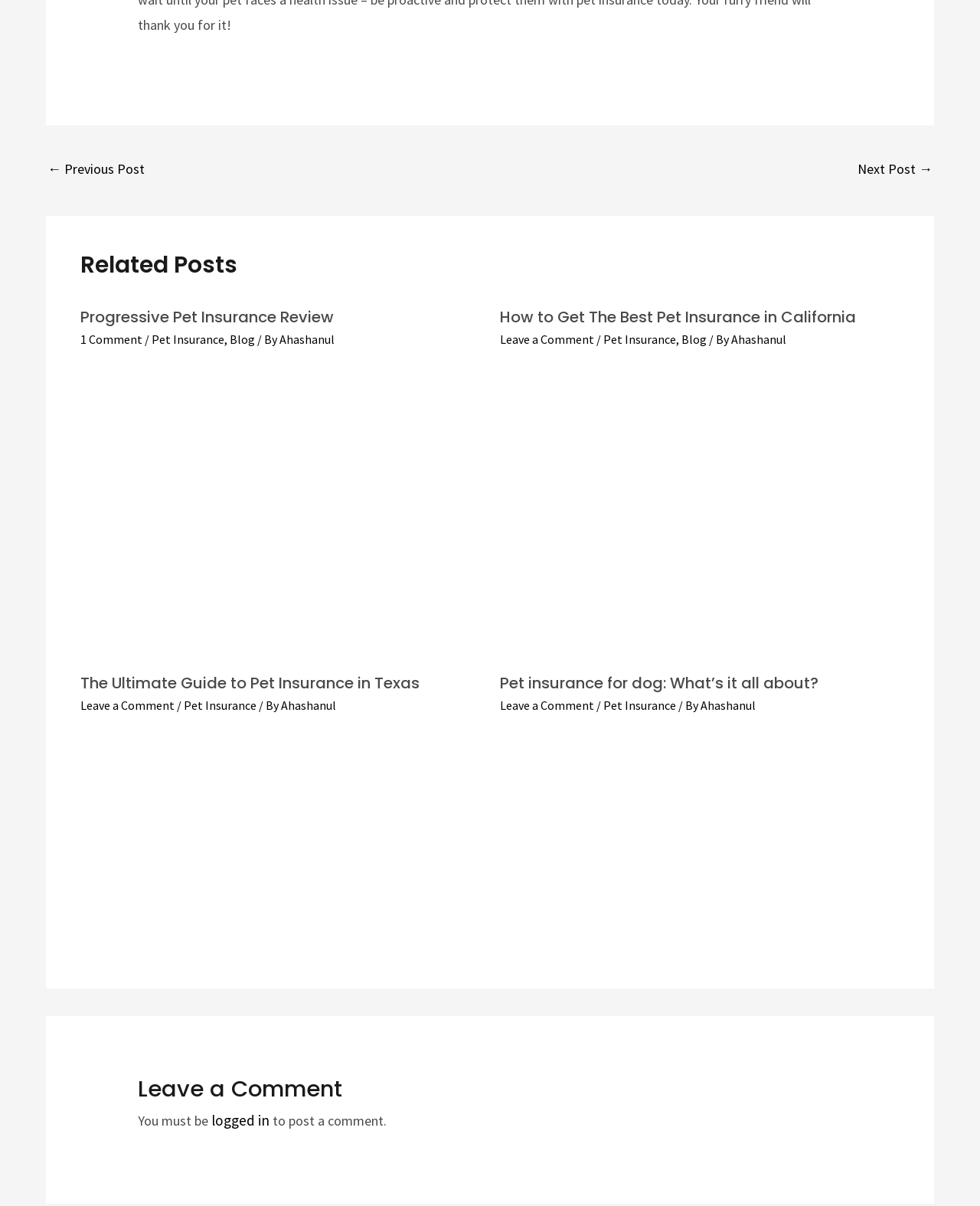Provide the bounding box coordinates of the section that needs to be clicked to accomplish the following instruction: "Read more about Progressive Pet Insurance Review."

[0.082, 0.363, 0.49, 0.377]